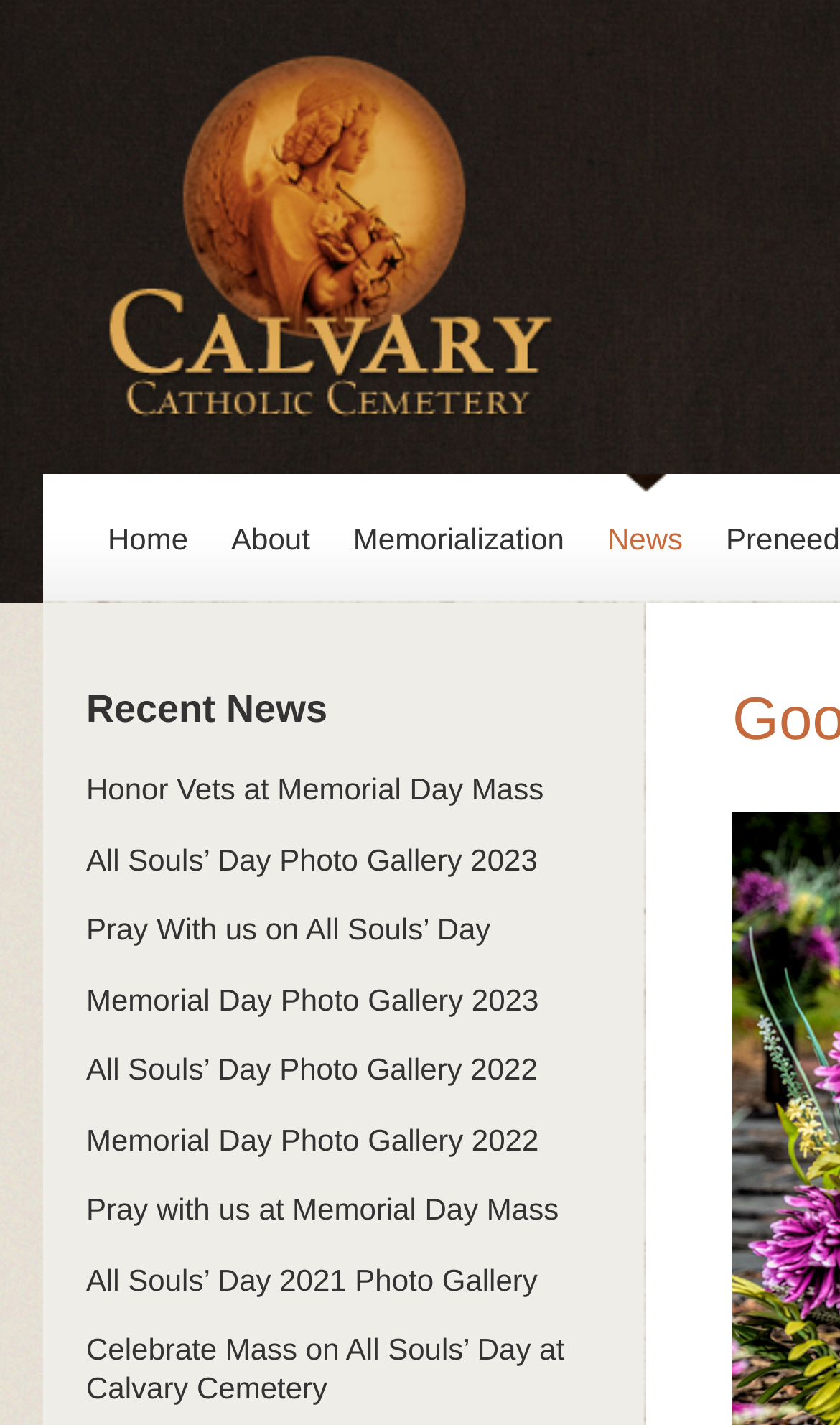Answer with a single word or phrase: 
How many news articles are listed in the recent news section?

9